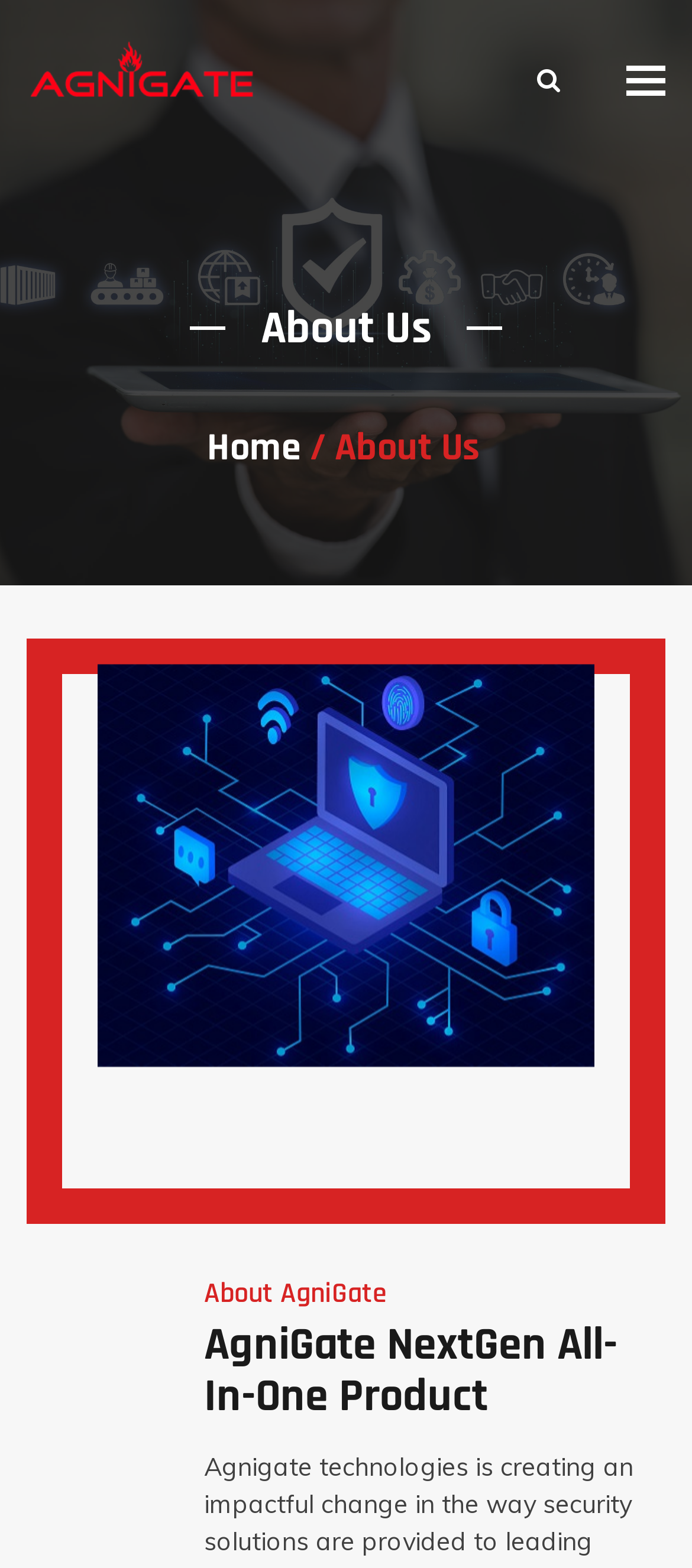Please find the bounding box for the UI component described as follows: "Home".

[0.299, 0.27, 0.435, 0.302]